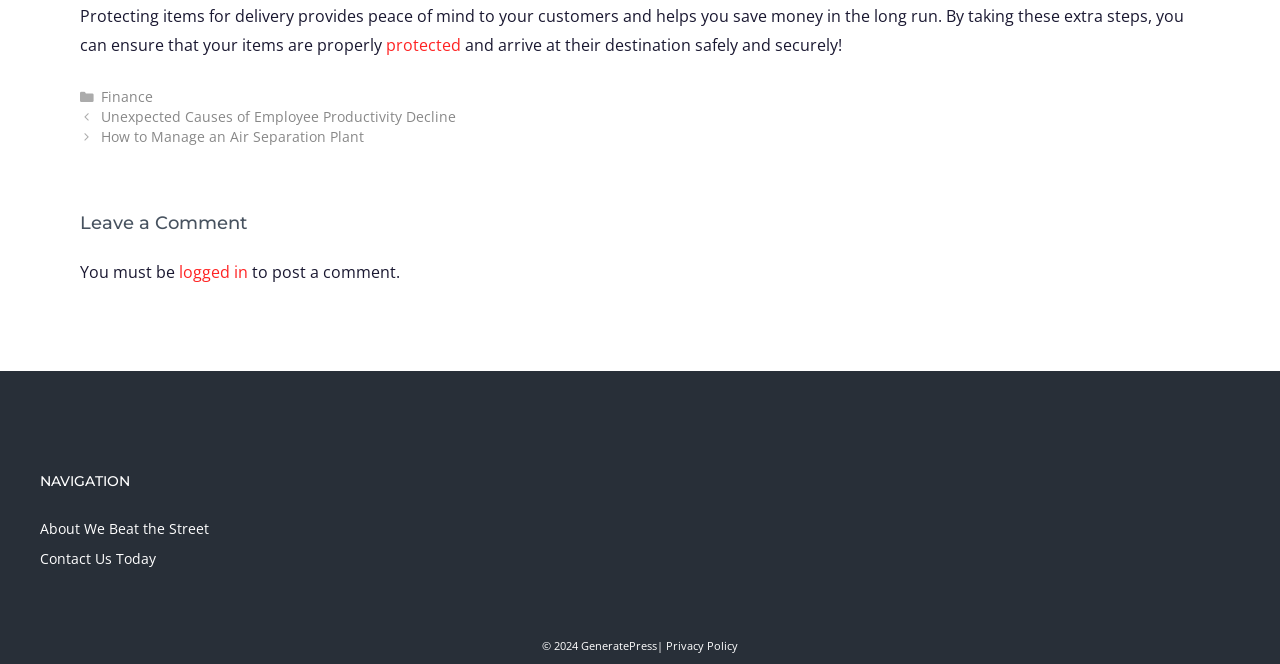Determine the coordinates of the bounding box that should be clicked to complete the instruction: "Go to the University of Copenhagen website". The coordinates should be represented by four float numbers between 0 and 1: [left, top, right, bottom].

None